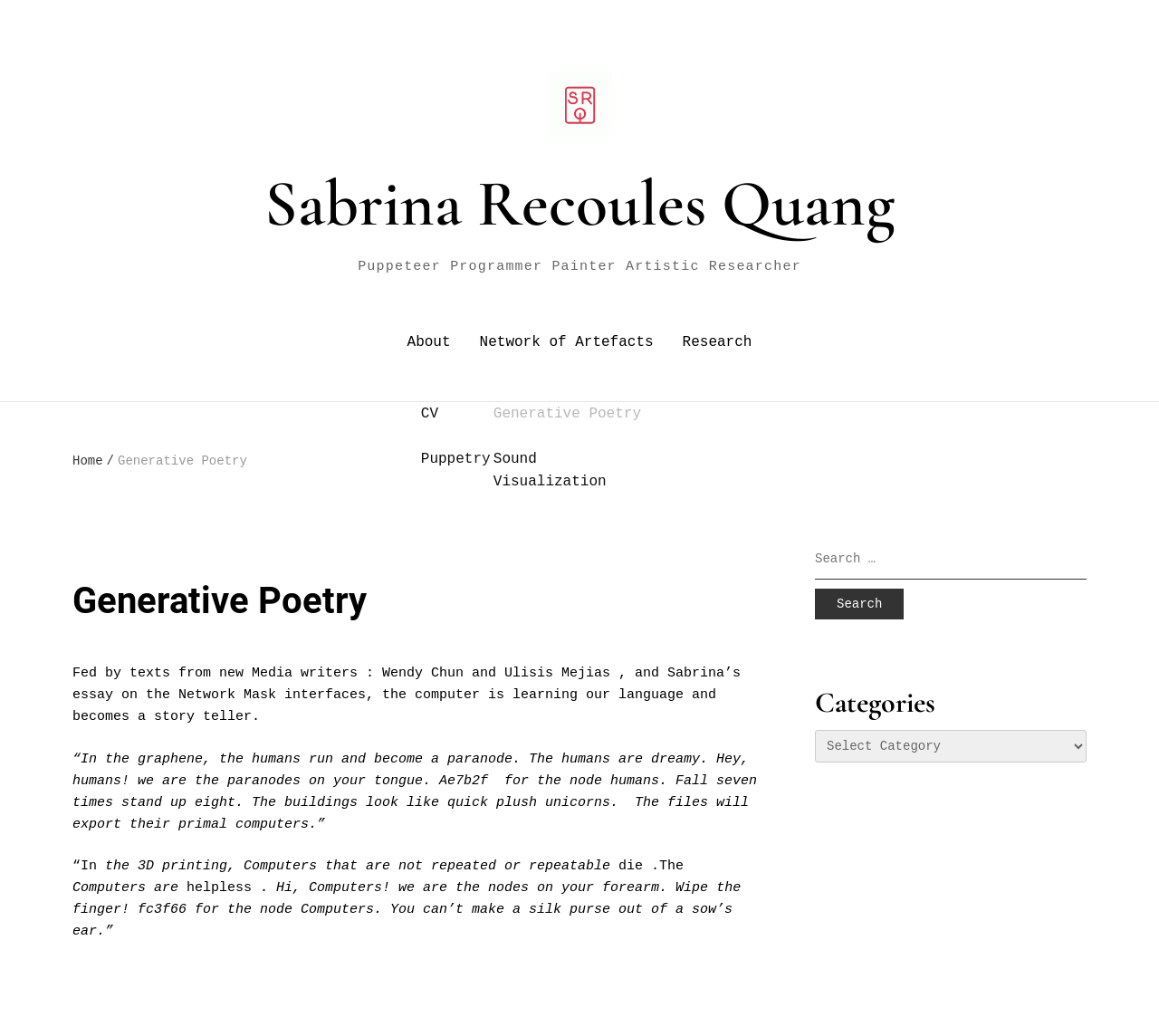Using the webpage screenshot and the element description Sabrina Recoules Quang, determine the bounding box coordinates. Specify the coordinates in the format (top-left x, top-left y, bottom-right x, bottom-right y) with values ranging from 0 to 1.

[0.228, 0.147, 0.772, 0.248]